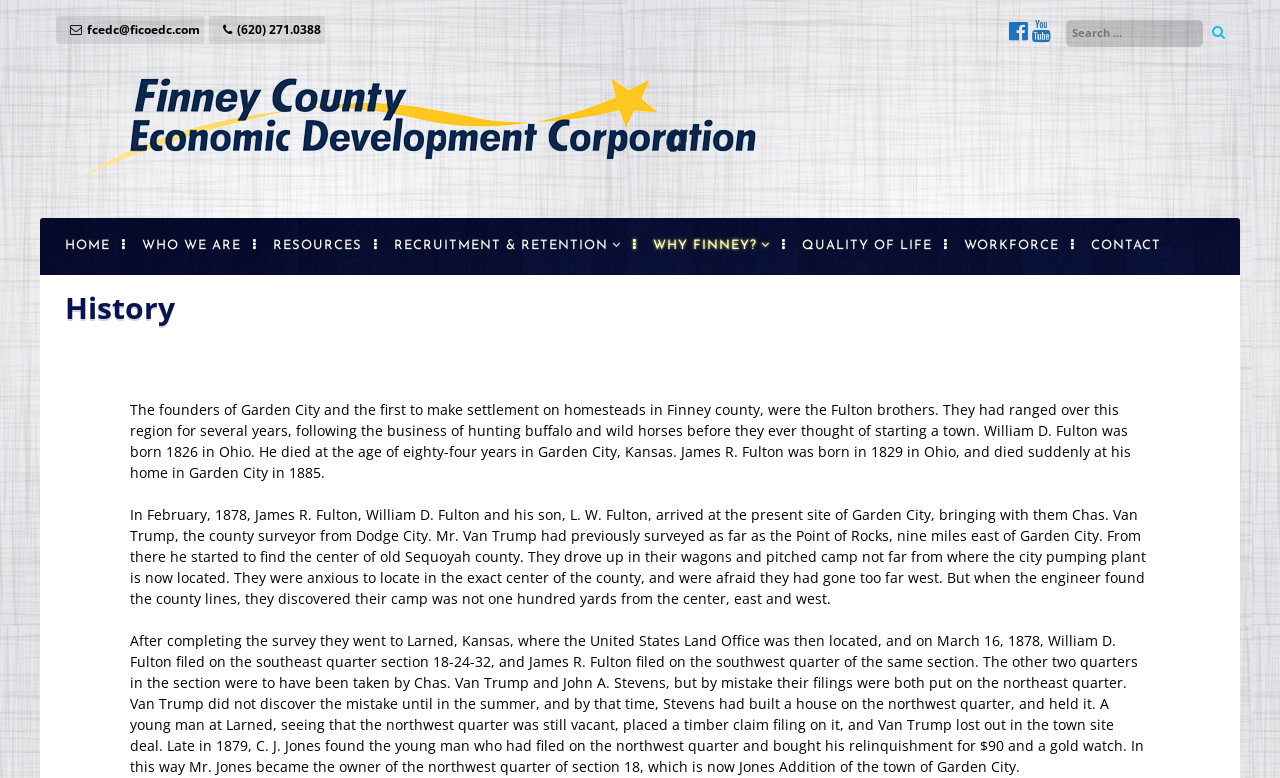Could you specify the bounding box coordinates for the clickable section to complete the following instruction: "Learn about the history of Finney county"?

[0.491, 0.377, 0.647, 0.421]